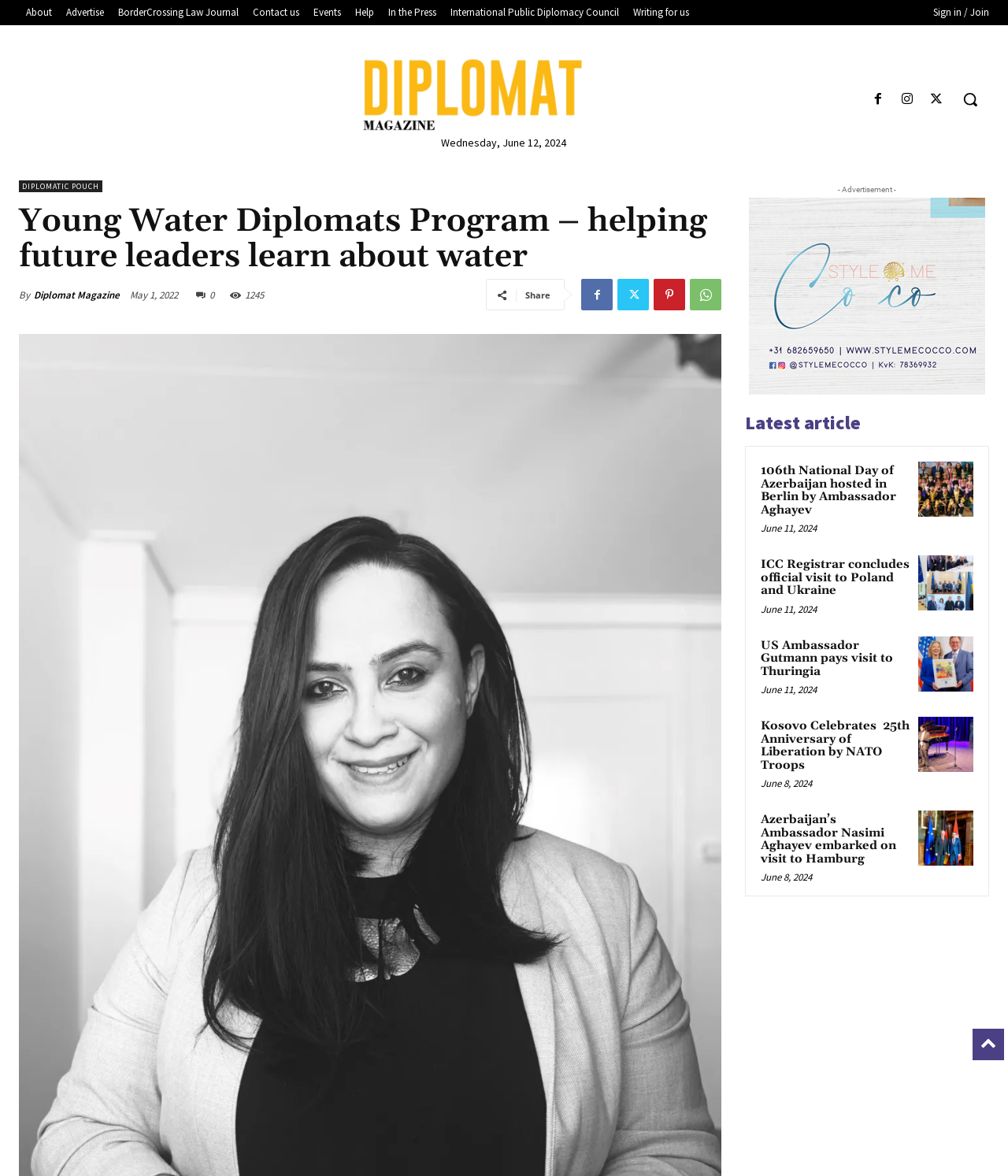Please identify the coordinates of the bounding box that should be clicked to fulfill this instruction: "Read the latest article".

[0.739, 0.349, 0.981, 0.372]